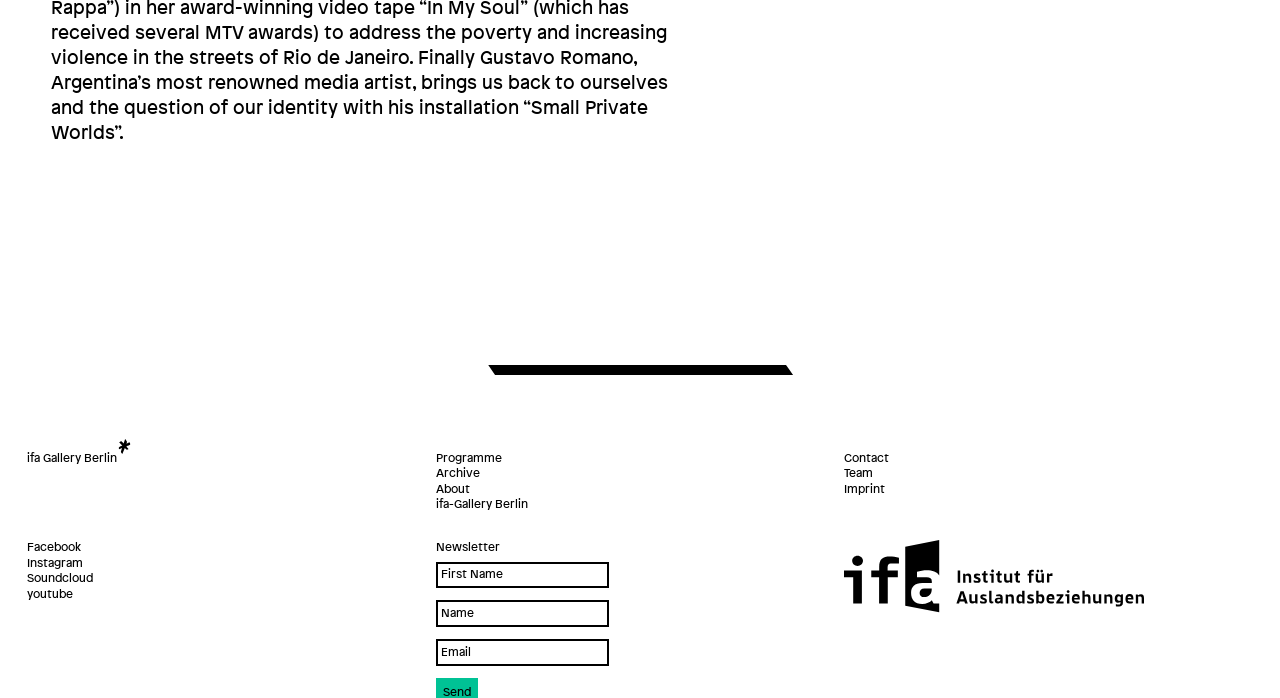Locate the UI element that matches the description Soundcloud in the webpage screenshot. Return the bounding box coordinates in the format (top-left x, top-left y, bottom-right x, bottom-right y), with values ranging from 0 to 1.

[0.021, 0.818, 0.073, 0.841]